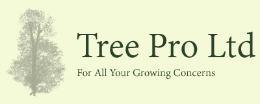Refer to the image and provide an in-depth answer to the question:
What is the tagline of Tree Pro Ltd?

The tagline 'For All Your Growing Concerns' is displayed beneath the company name, reinforcing their commitment to providing expert advice and services in tree care and gardening, appealing to clients seeking knowledgeable assistance for their outdoor spaces.